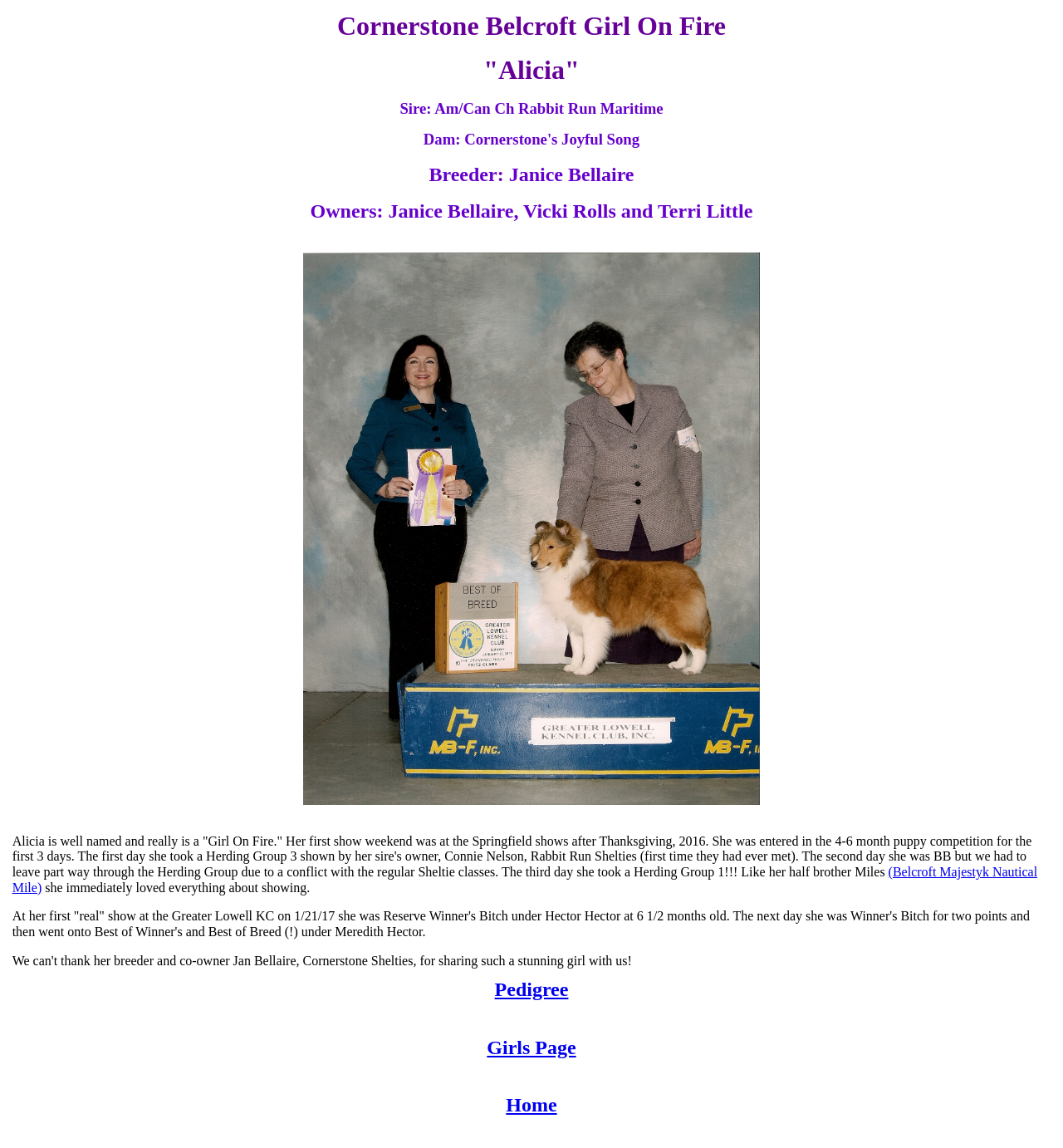Can you locate the main headline on this webpage and provide its text content?

Cornerstone Belcroft Girl On Fire